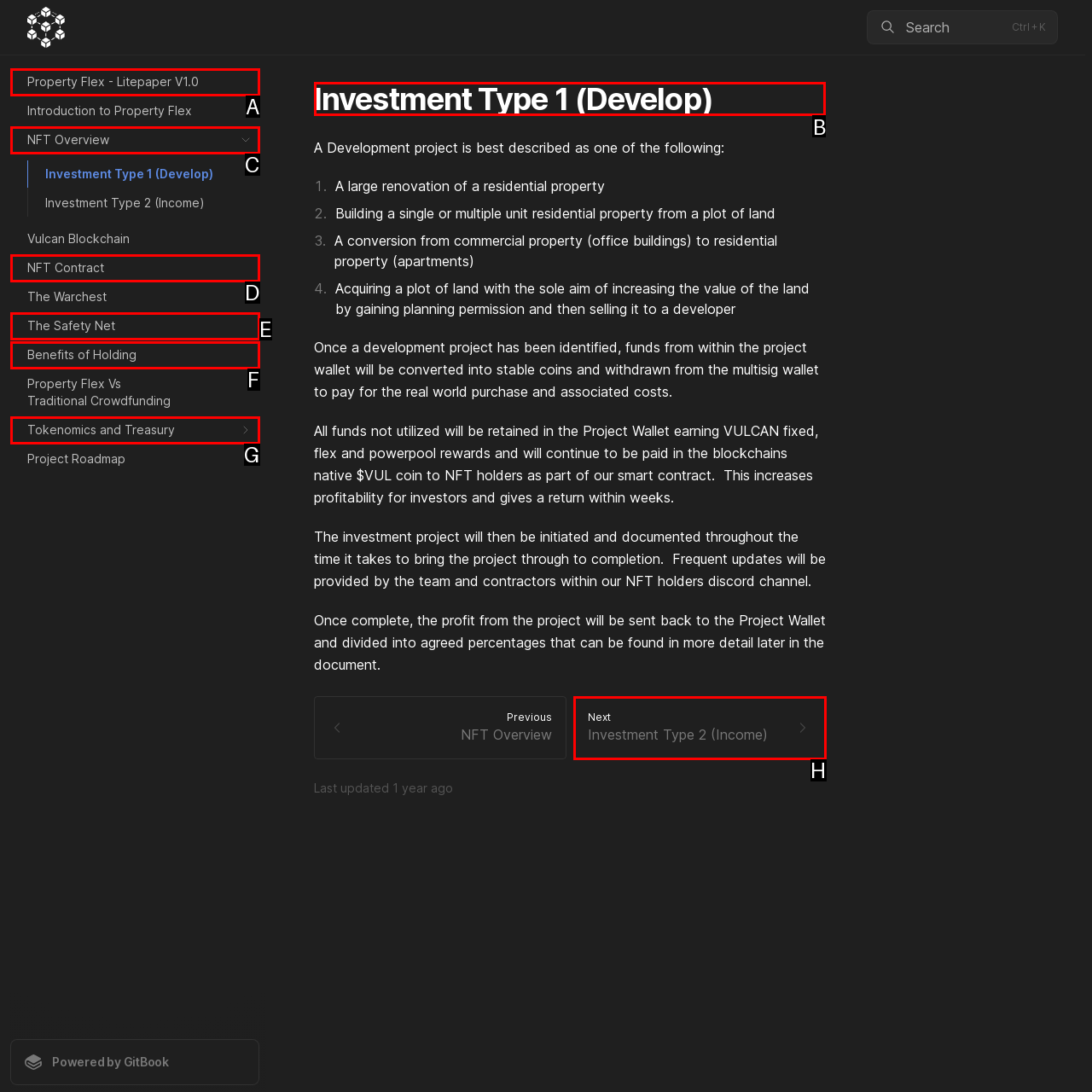For the instruction: View 'Investment Type 1 (Develop)' details, which HTML element should be clicked?
Respond with the letter of the appropriate option from the choices given.

B